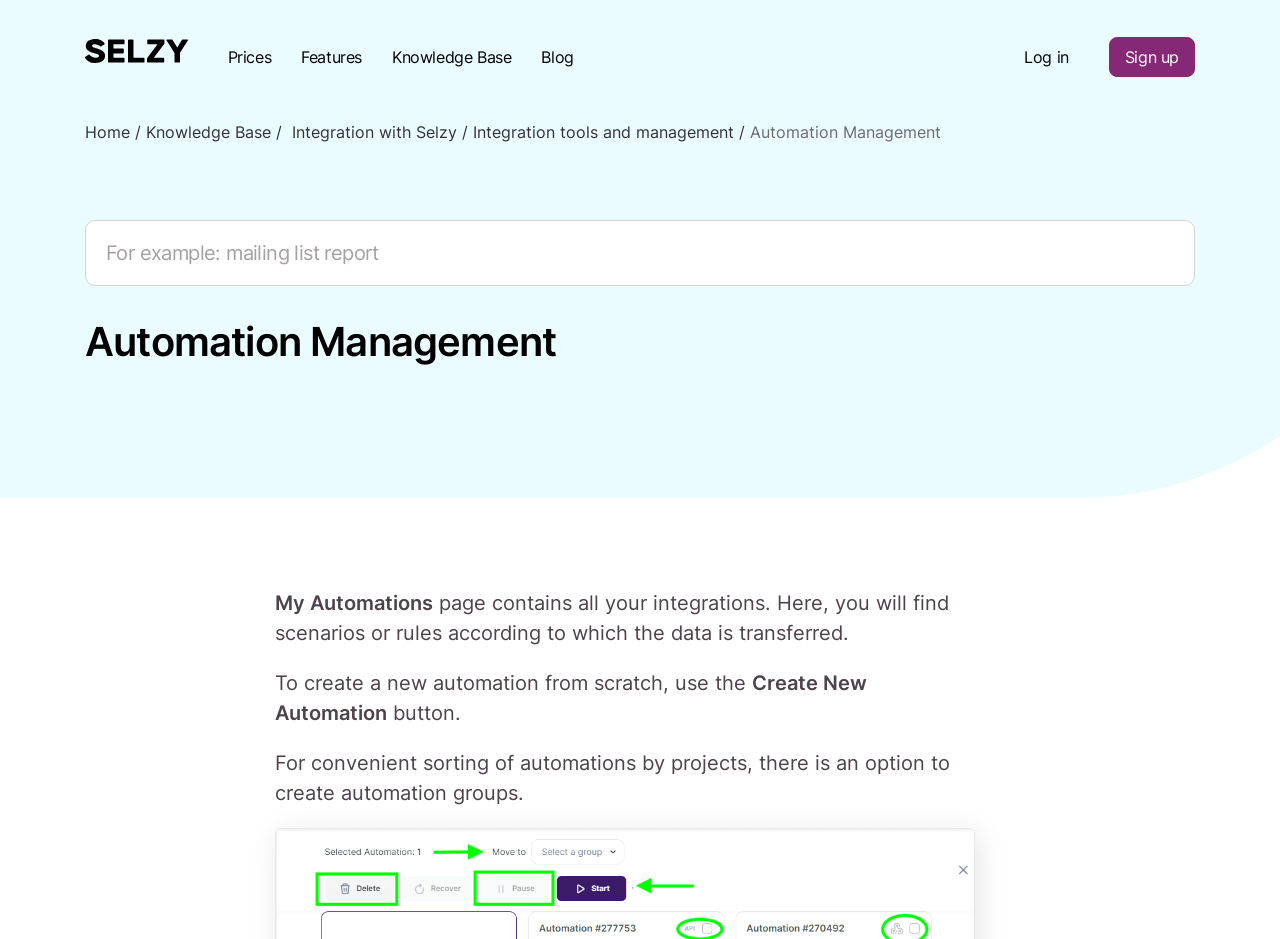How can you sort automations by projects?
Please respond to the question thoroughly and include all relevant details.

The static text on the page mentions that for convenient sorting of automations by projects, there is an option to create automation groups.